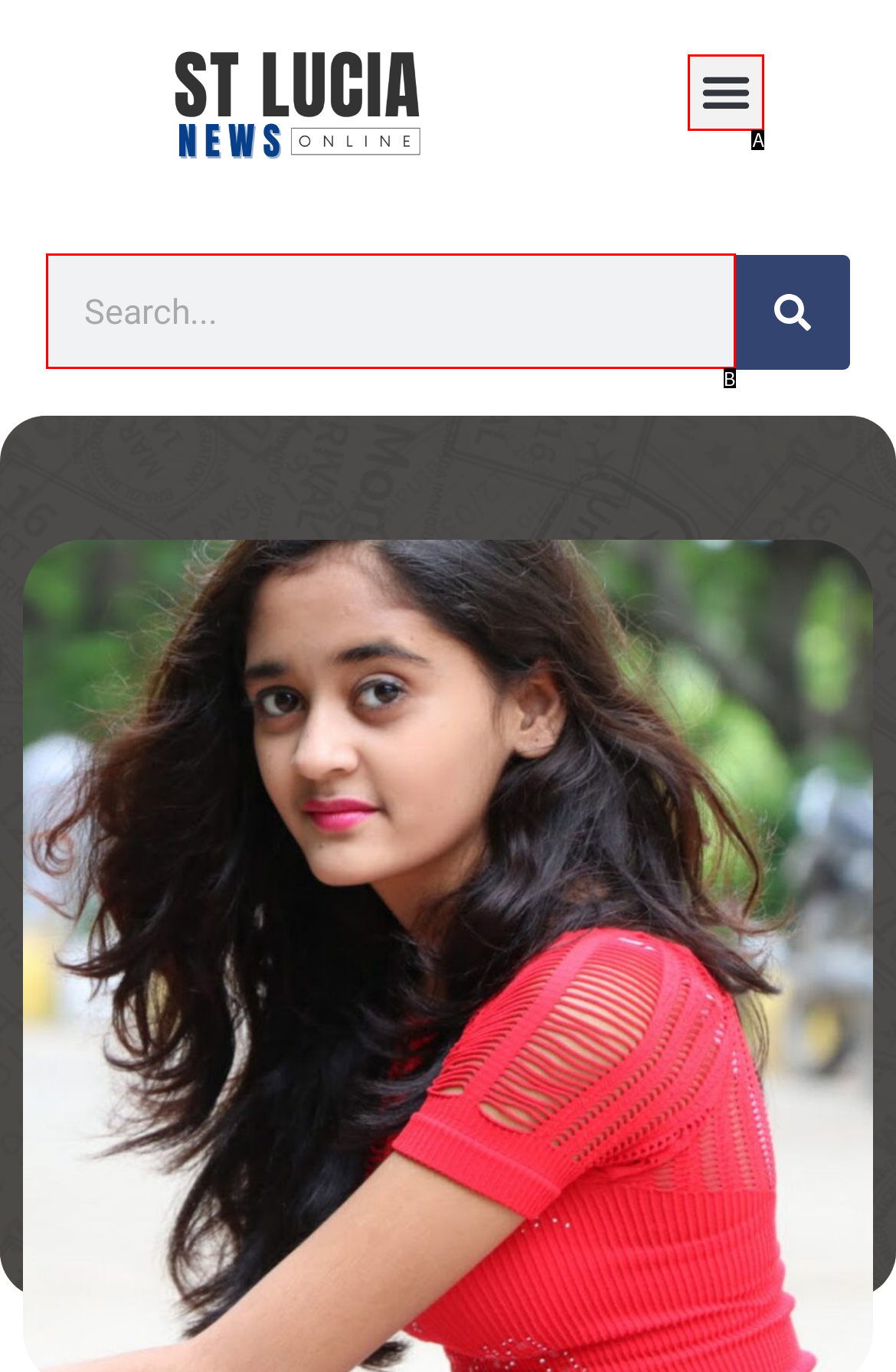Point out the option that best suits the description: parent_node: Search name="s" placeholder="Search..."
Indicate your answer with the letter of the selected choice.

B